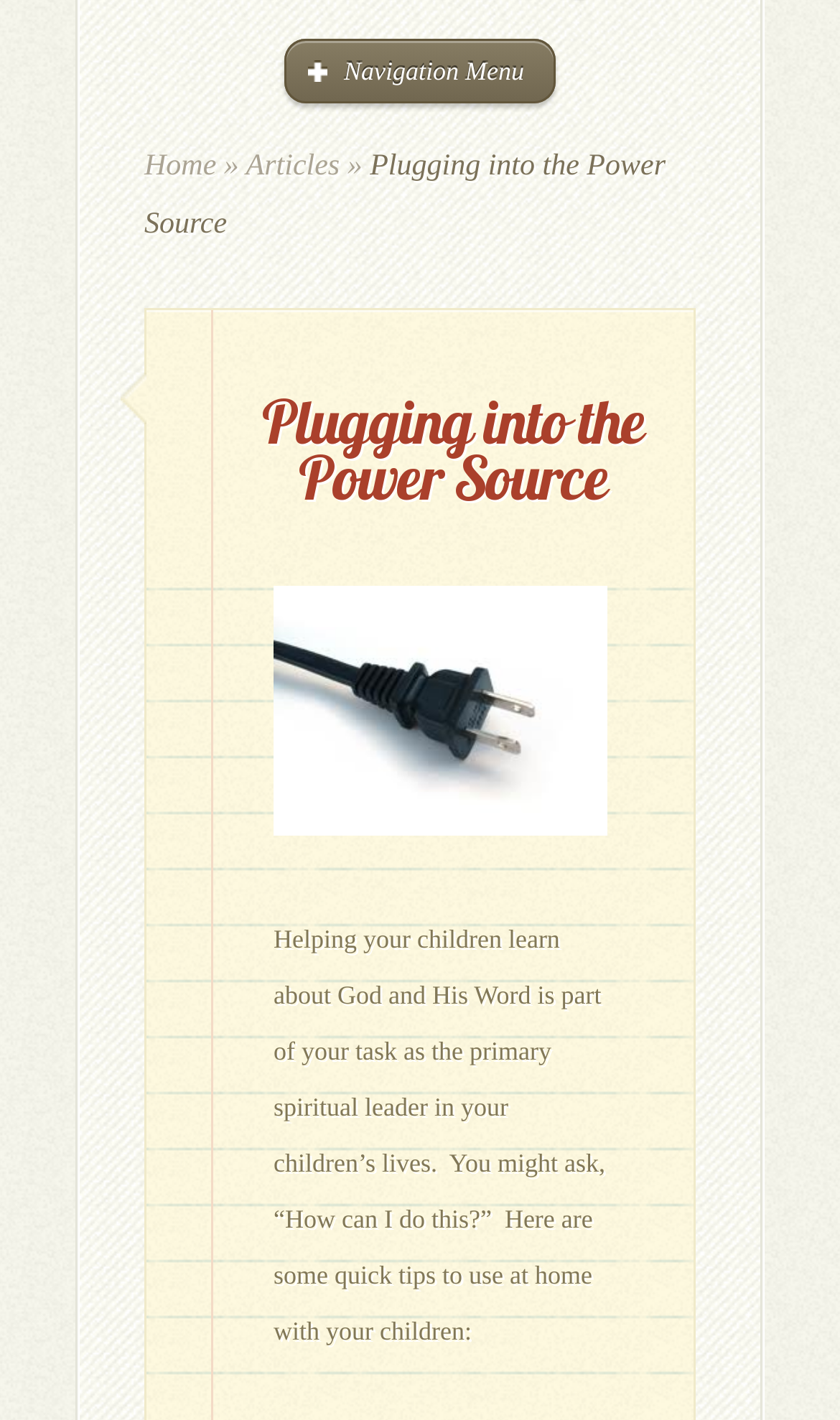Determine the bounding box of the UI component based on this description: "Home". The bounding box coordinates should be four float values between 0 and 1, i.e., [left, top, right, bottom].

[0.172, 0.106, 0.258, 0.129]